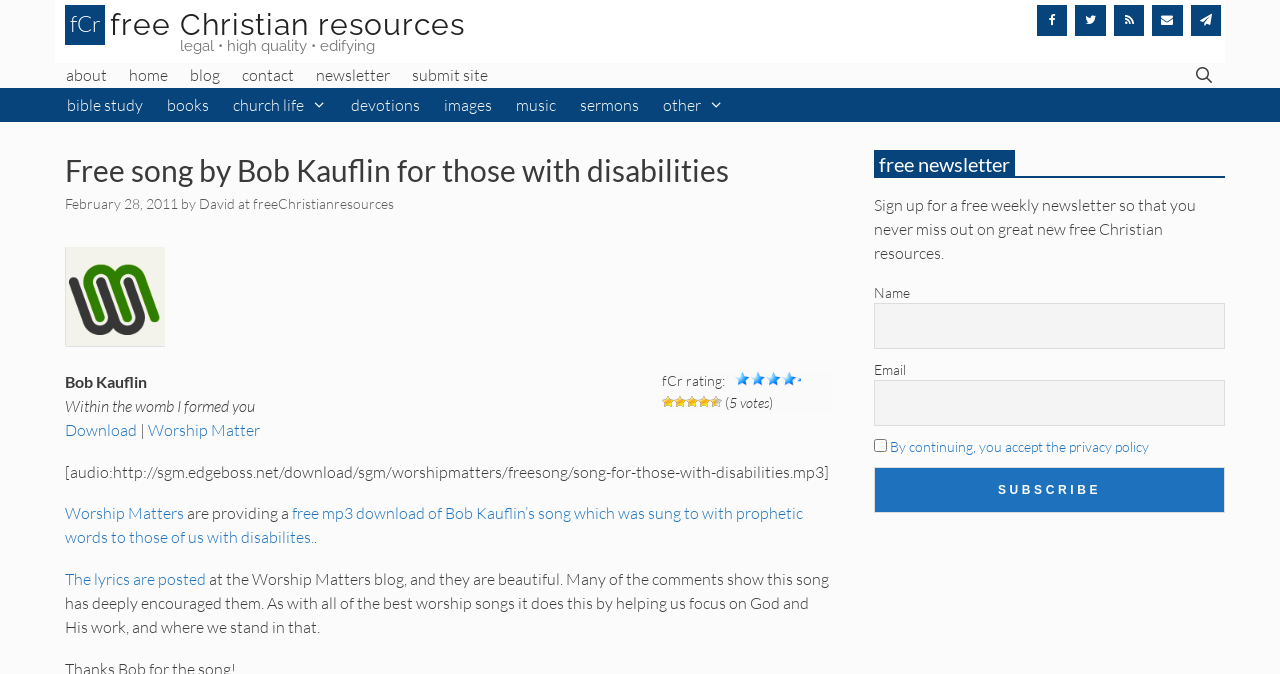Find the bounding box of the element with the following description: "The lyrics are posted". The coordinates must be four float numbers between 0 and 1, formatted as [left, top, right, bottom].

[0.051, 0.844, 0.161, 0.874]